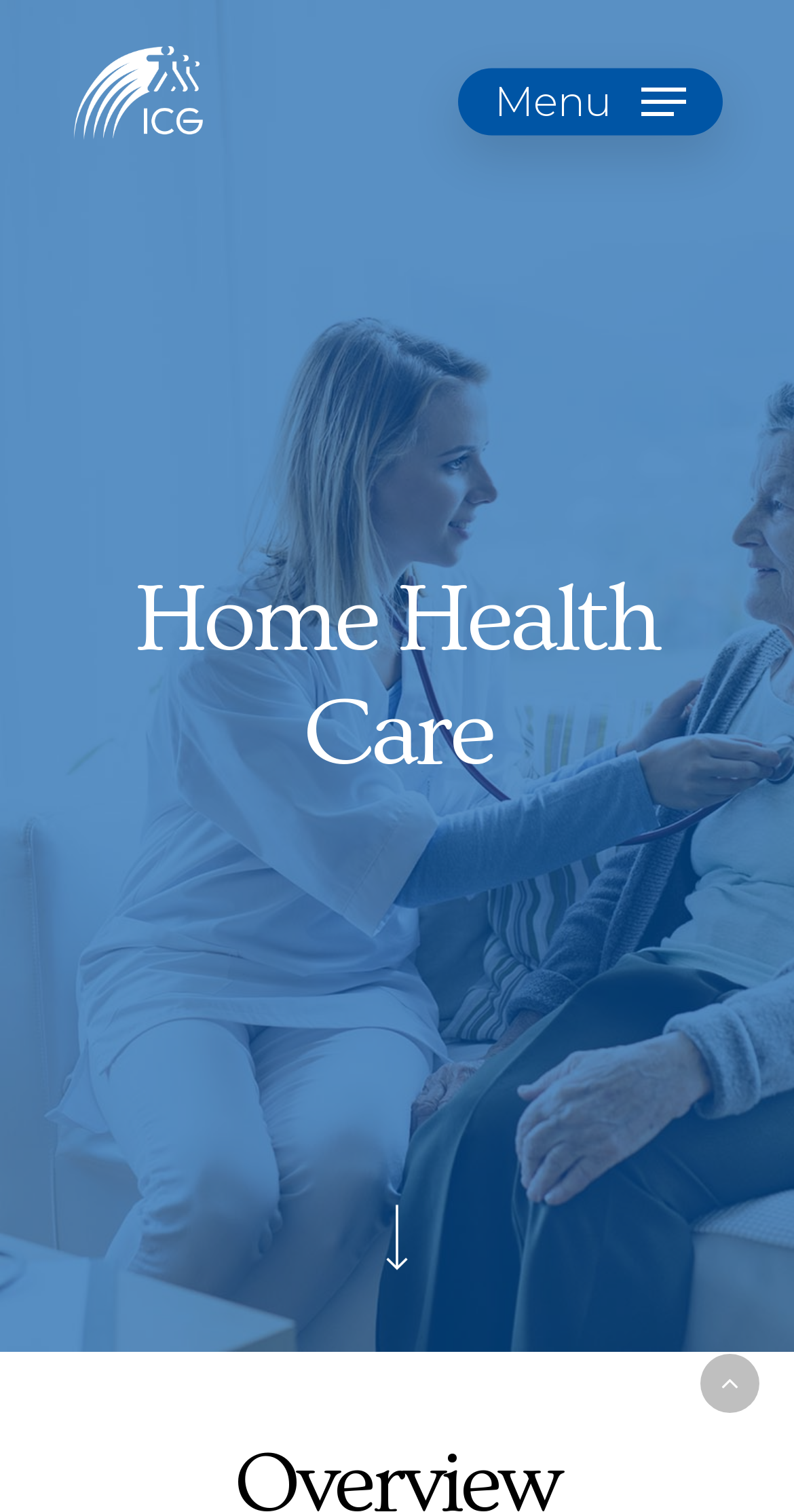Answer succinctly with a single word or phrase:
What type of therapy is provided by a 'Licensed Occupational Therapist'?

Occupational therapy